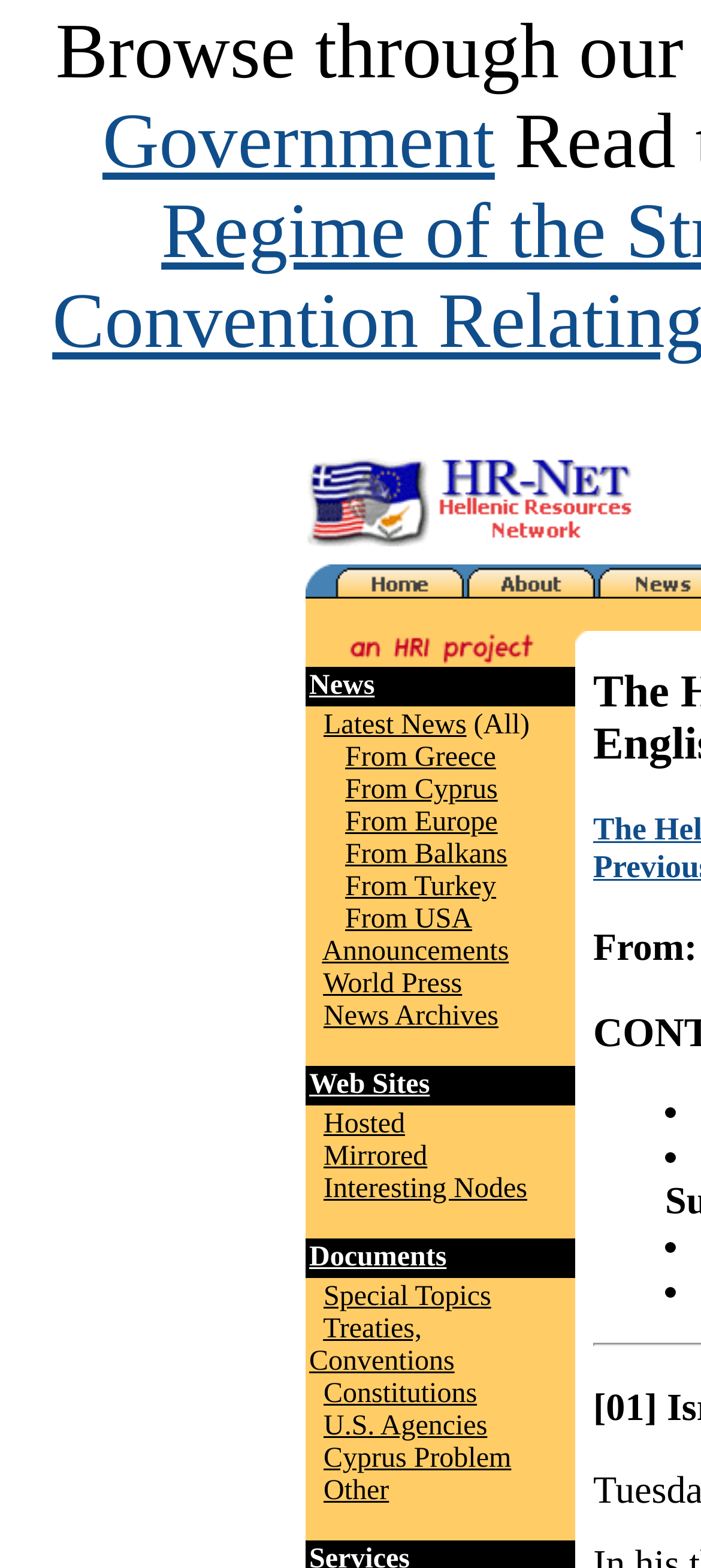What is the theme of the 'Cyprus Problem' link?
Answer the question with a single word or phrase by looking at the picture.

Cyprus-related issues